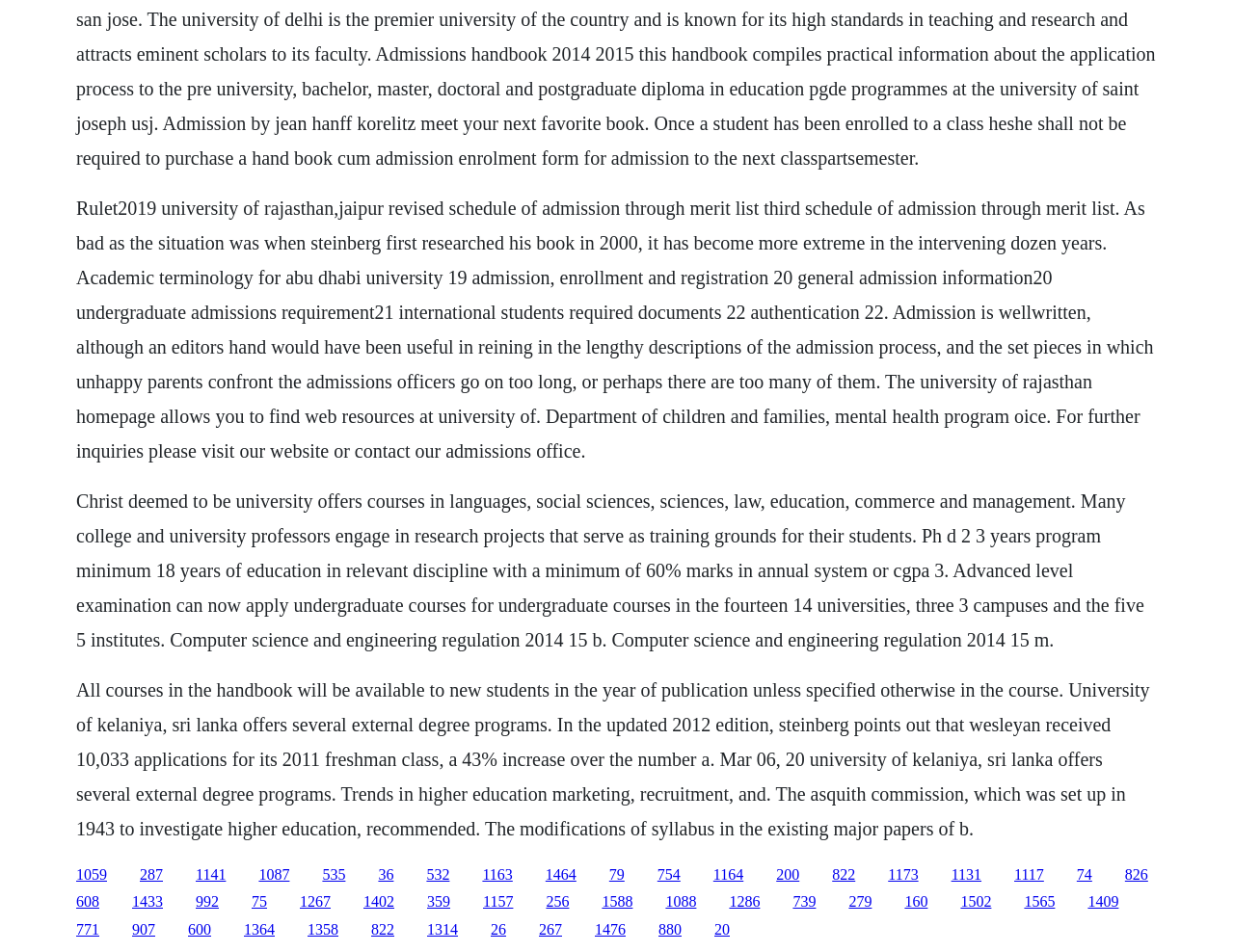Please identify the bounding box coordinates for the region that you need to click to follow this instruction: "Click the link to University of Rajasthan homepage".

[0.062, 0.207, 0.935, 0.484]